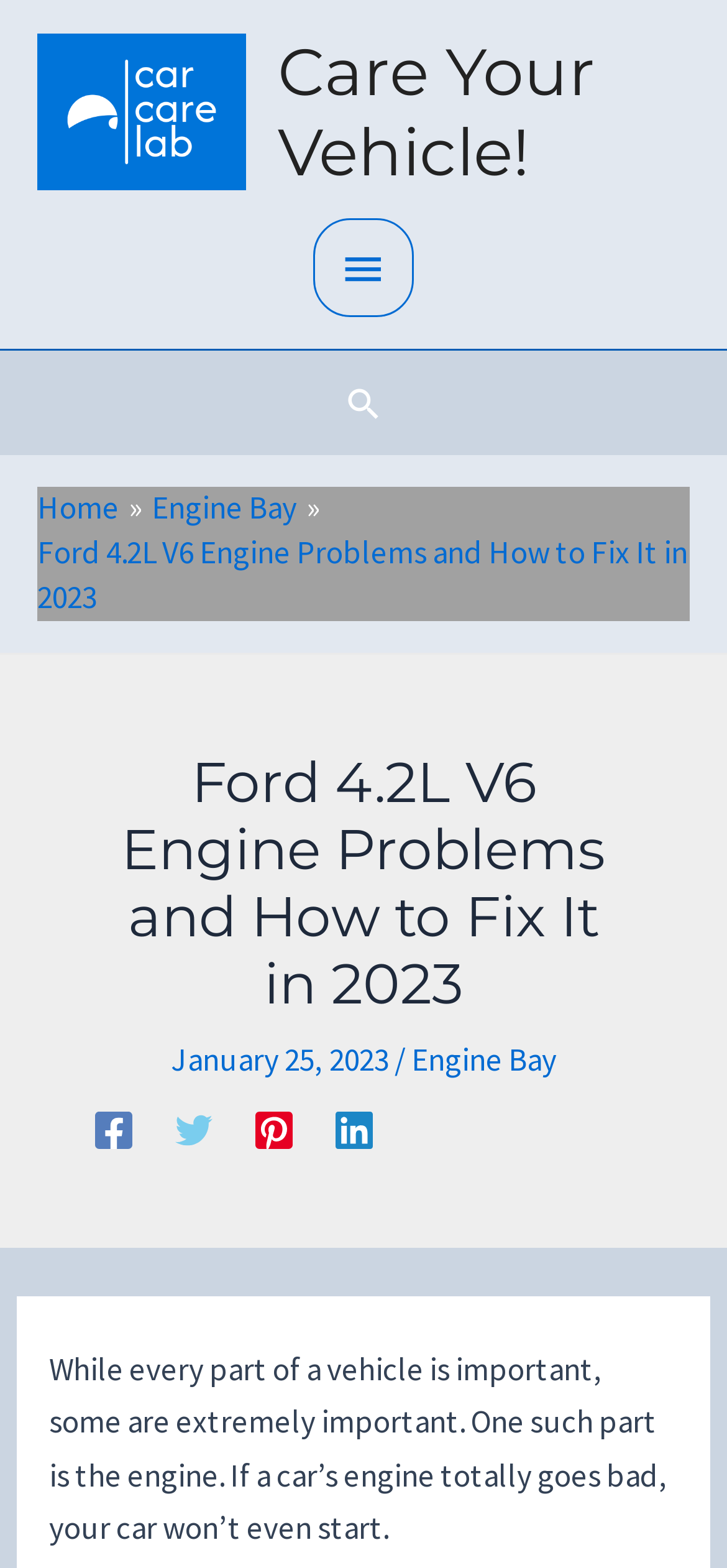What is the name of the website? From the image, respond with a single word or brief phrase.

Care Your Vehicle!